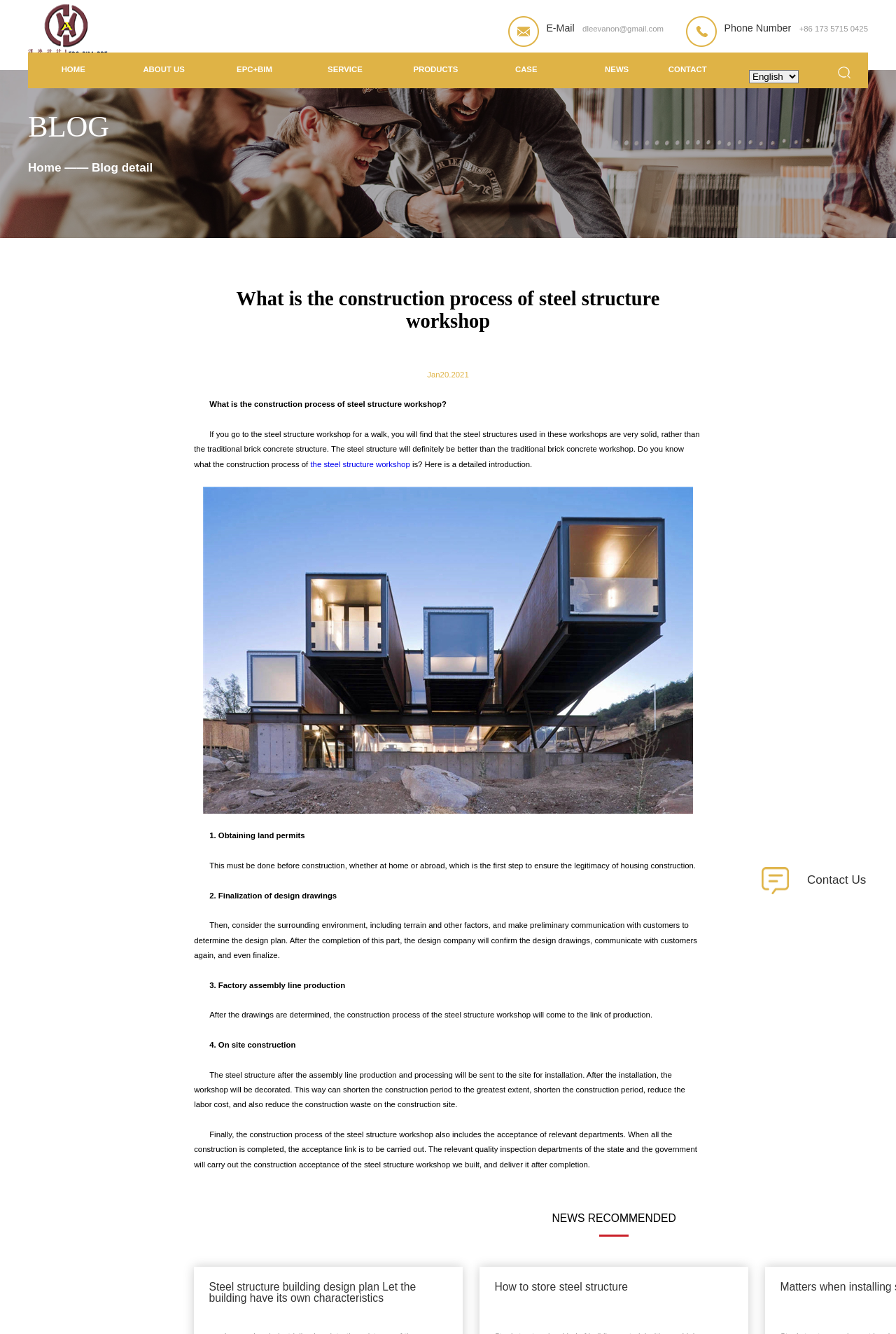Could you specify the bounding box coordinates for the clickable section to complete the following instruction: "Click the 'CONTACT' link"?

[0.746, 0.039, 0.789, 0.065]